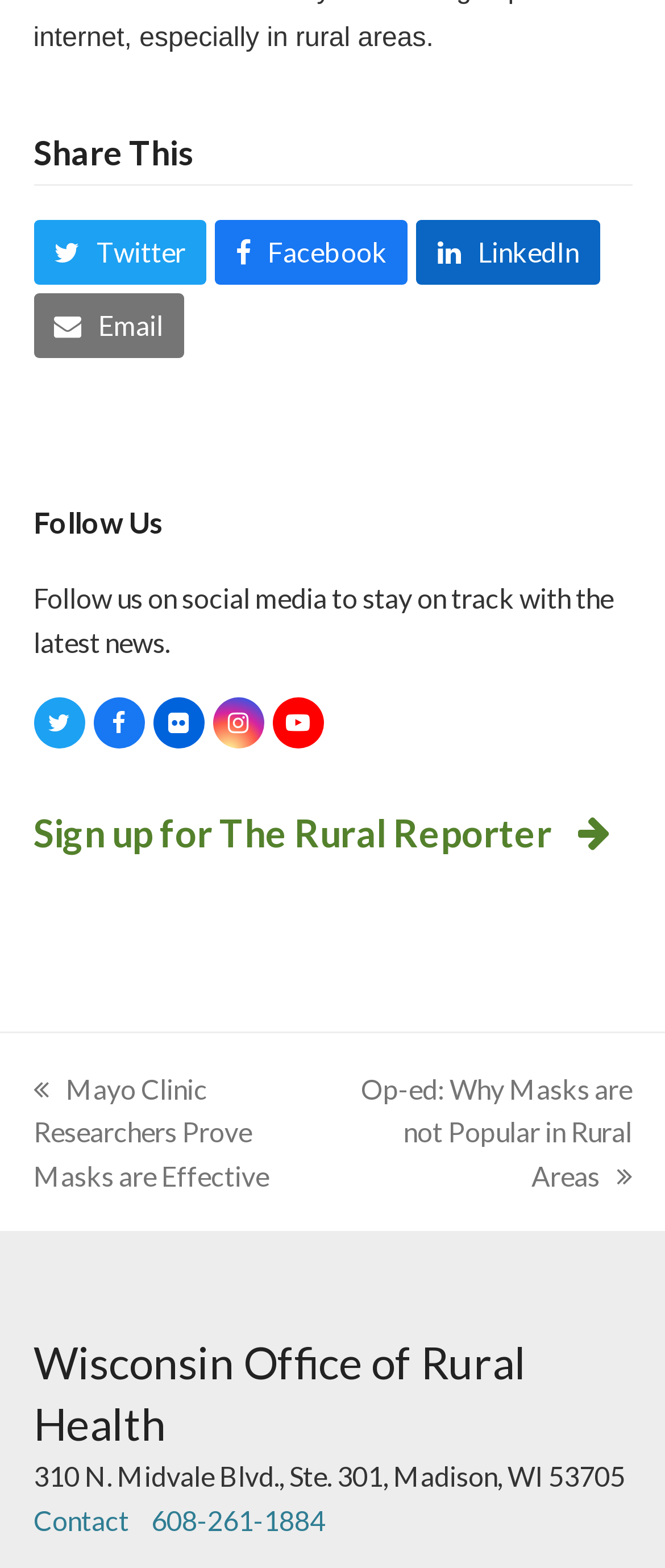How many social media platforms are listed?
Provide a well-explained and detailed answer to the question.

I counted the number of social media links listed under the 'Follow Us' section, which includes Twitter, Facebook, Flickr, Instagram, and Youtube.